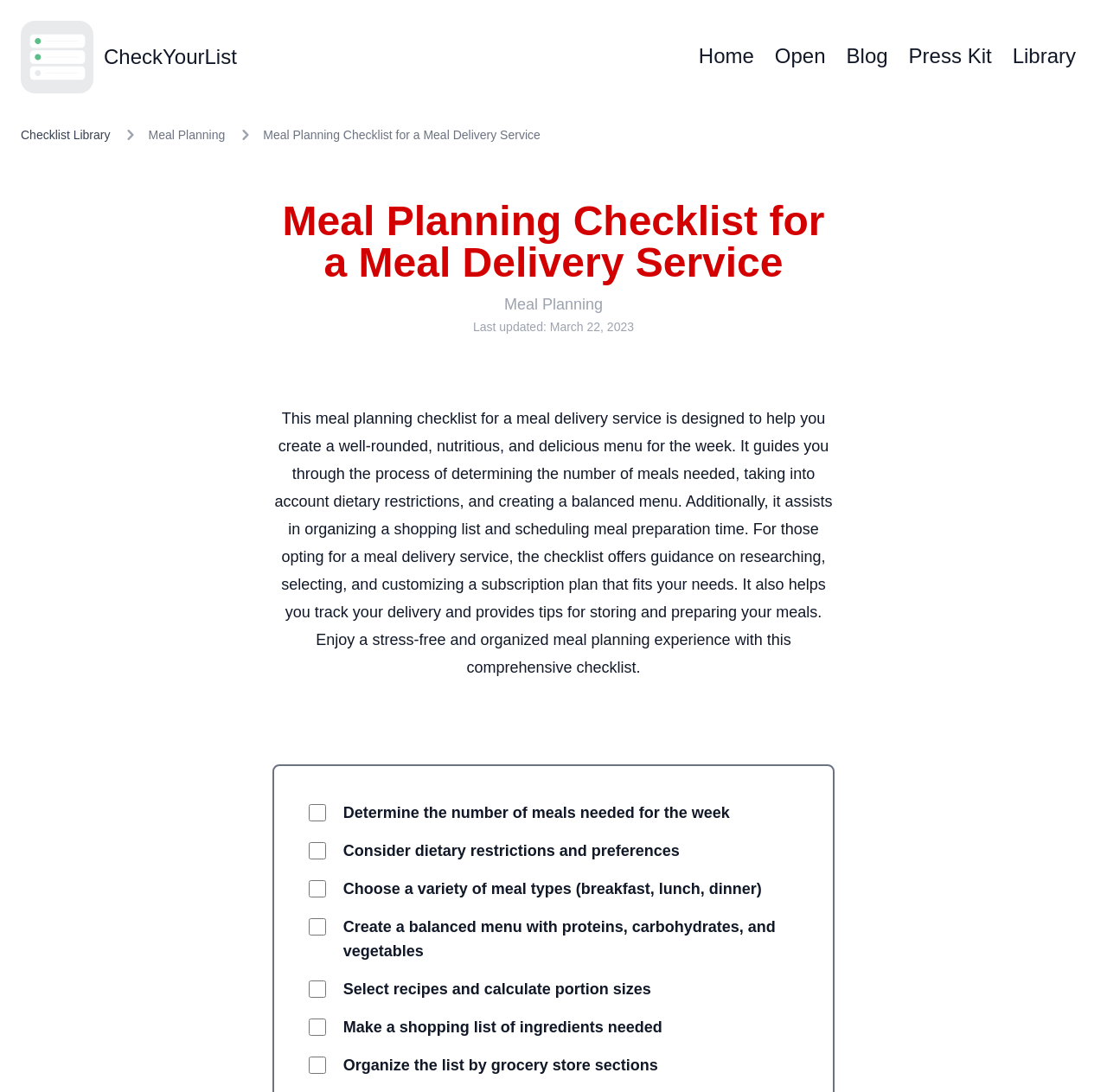Determine the bounding box coordinates of the region to click in order to accomplish the following instruction: "Click the App Icon link". Provide the coordinates as four float numbers between 0 and 1, specifically [left, top, right, bottom].

[0.019, 0.019, 0.084, 0.086]